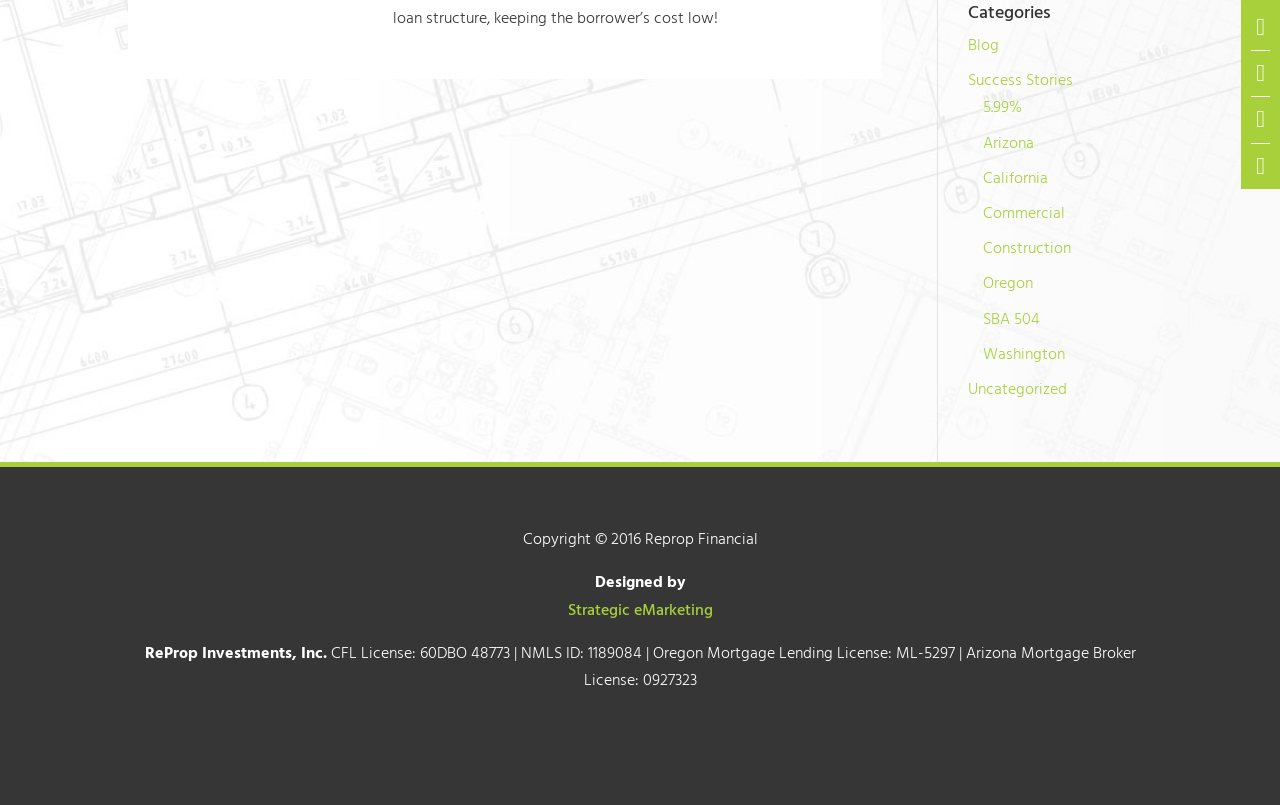Identify the bounding box of the HTML element described here: "Success Stories". Provide the coordinates as four float numbers between 0 and 1: [left, top, right, bottom].

[0.756, 0.085, 0.838, 0.117]